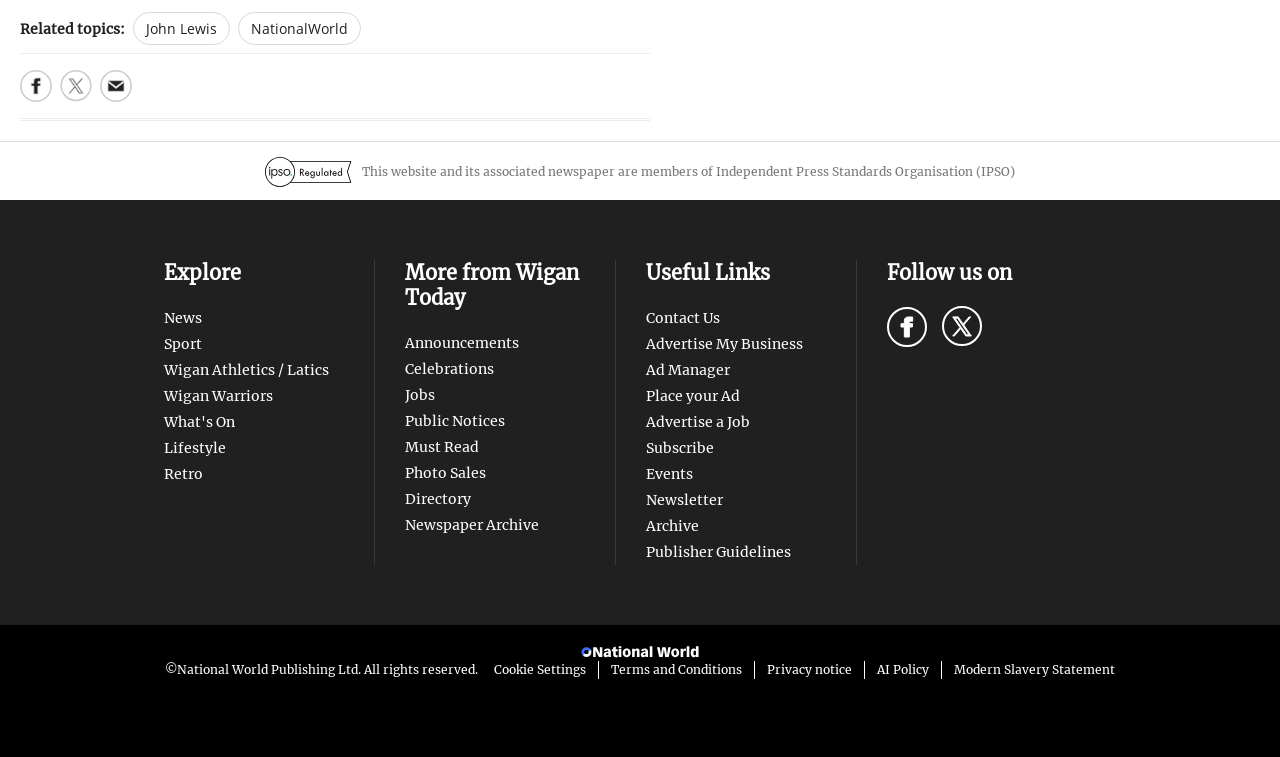Identify the coordinates of the bounding box for the element that must be clicked to accomplish the instruction: "Share to Facebook".

[0.016, 0.149, 0.041, 0.191]